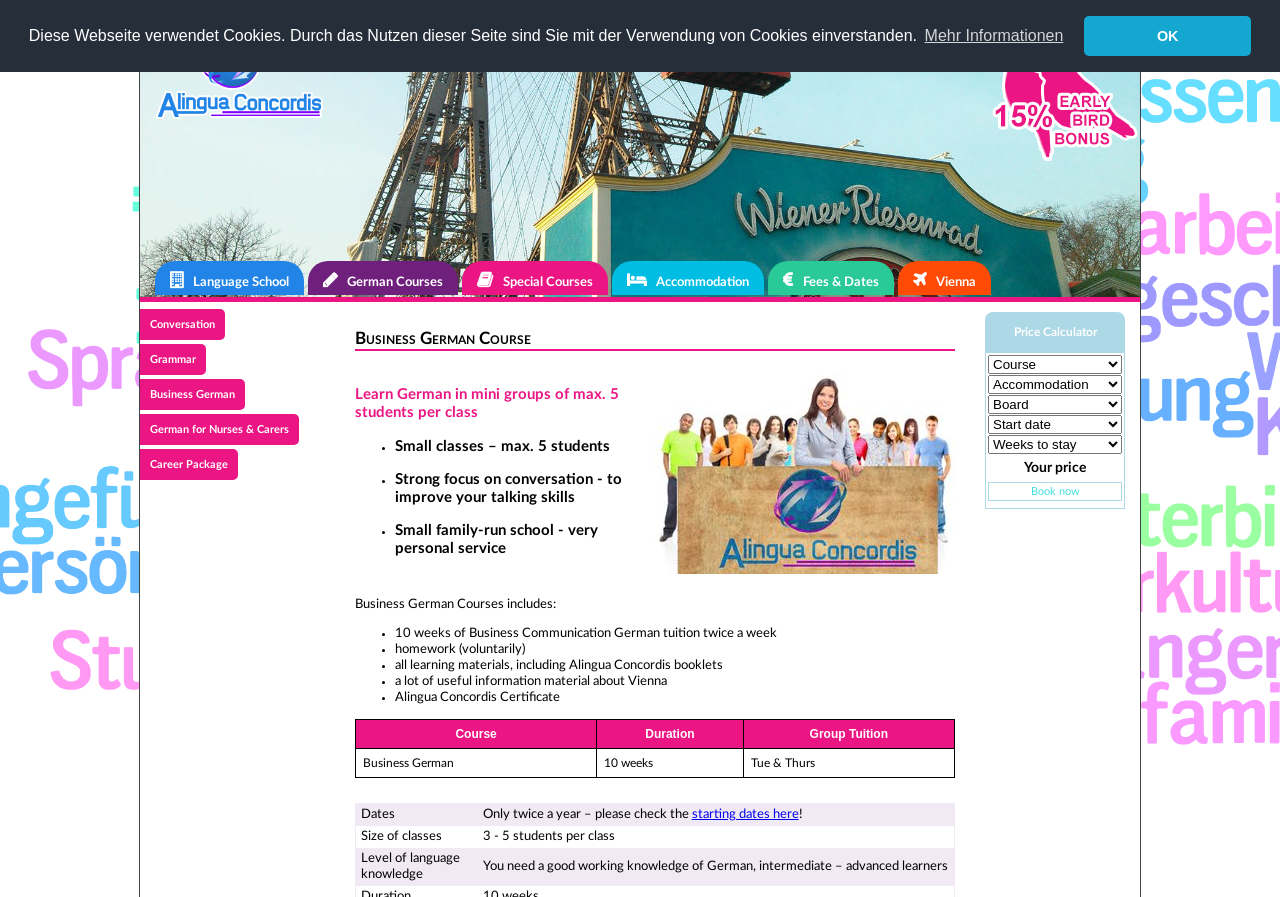Find and extract the text of the primary heading on the webpage.

Business German Course